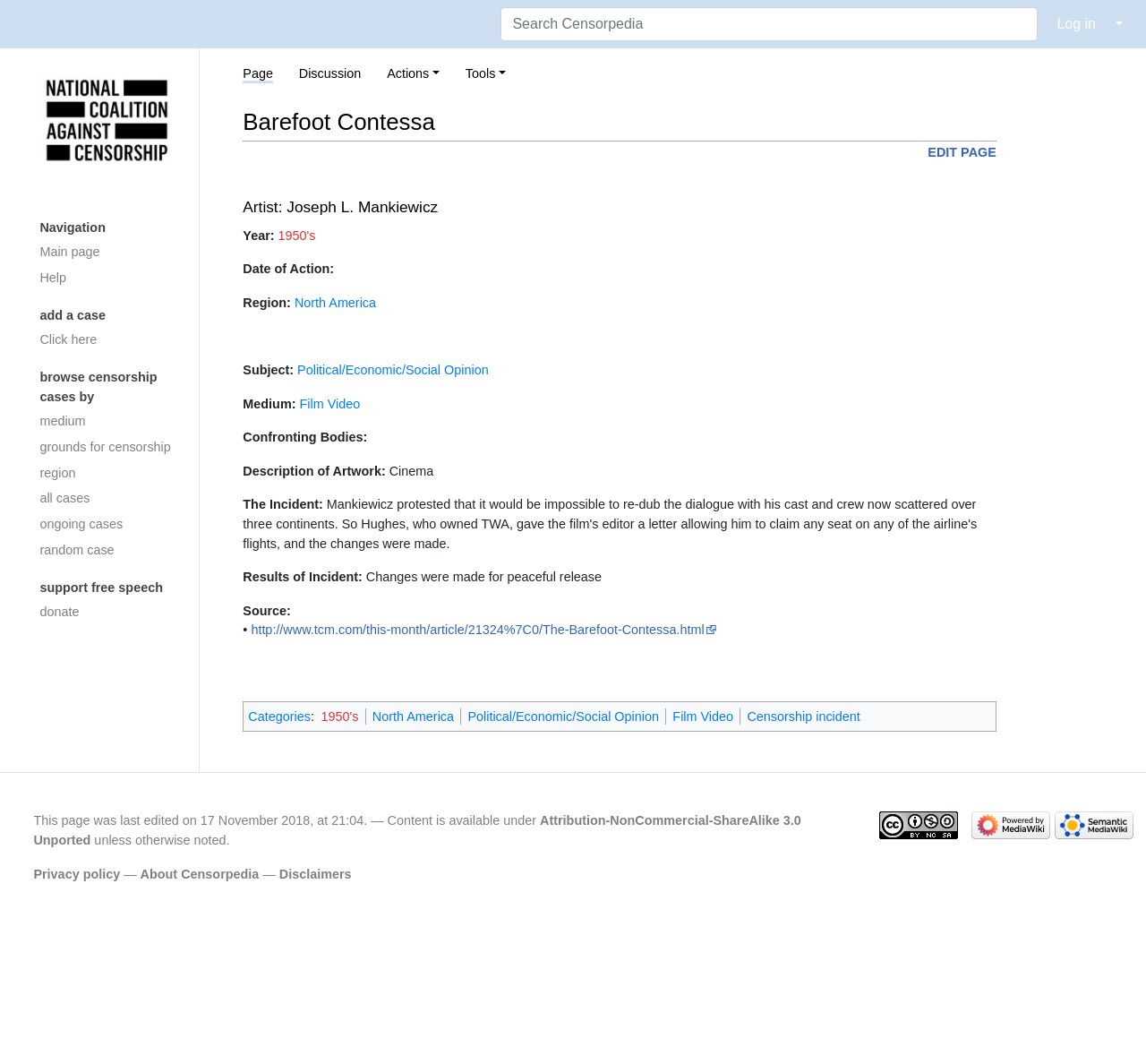Determine the bounding box coordinates of the section to be clicked to follow the instruction: "Search Censorpedia". The coordinates should be given as four float numbers between 0 and 1, formatted as [left, top, right, bottom].

[0.437, 0.007, 0.906, 0.039]